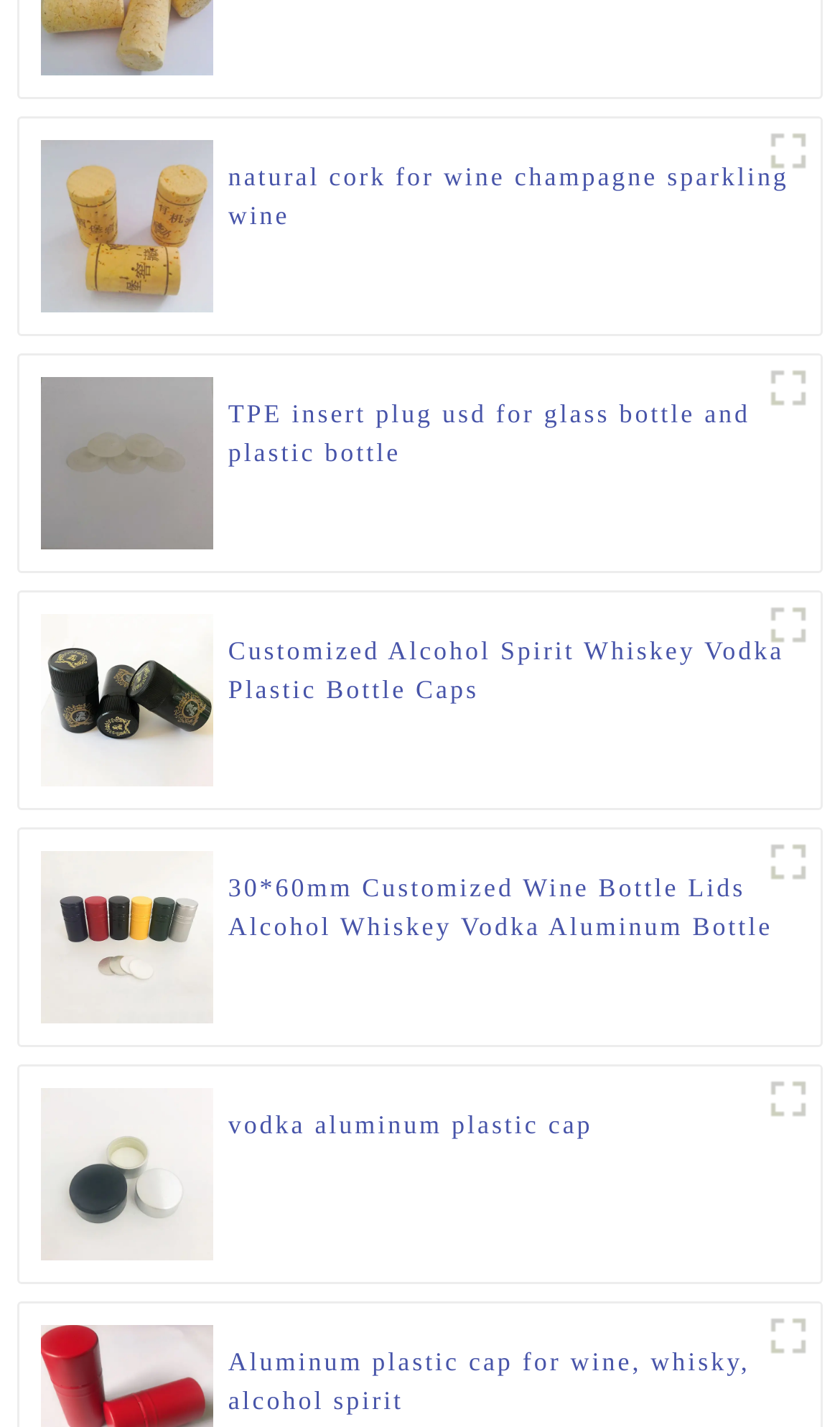Pinpoint the bounding box coordinates of the clickable element to carry out the following instruction: "click the link about Customized Alcohol Spirit Whiskey Vodka Plastic Bottle Caps."

[0.272, 0.443, 0.952, 0.497]